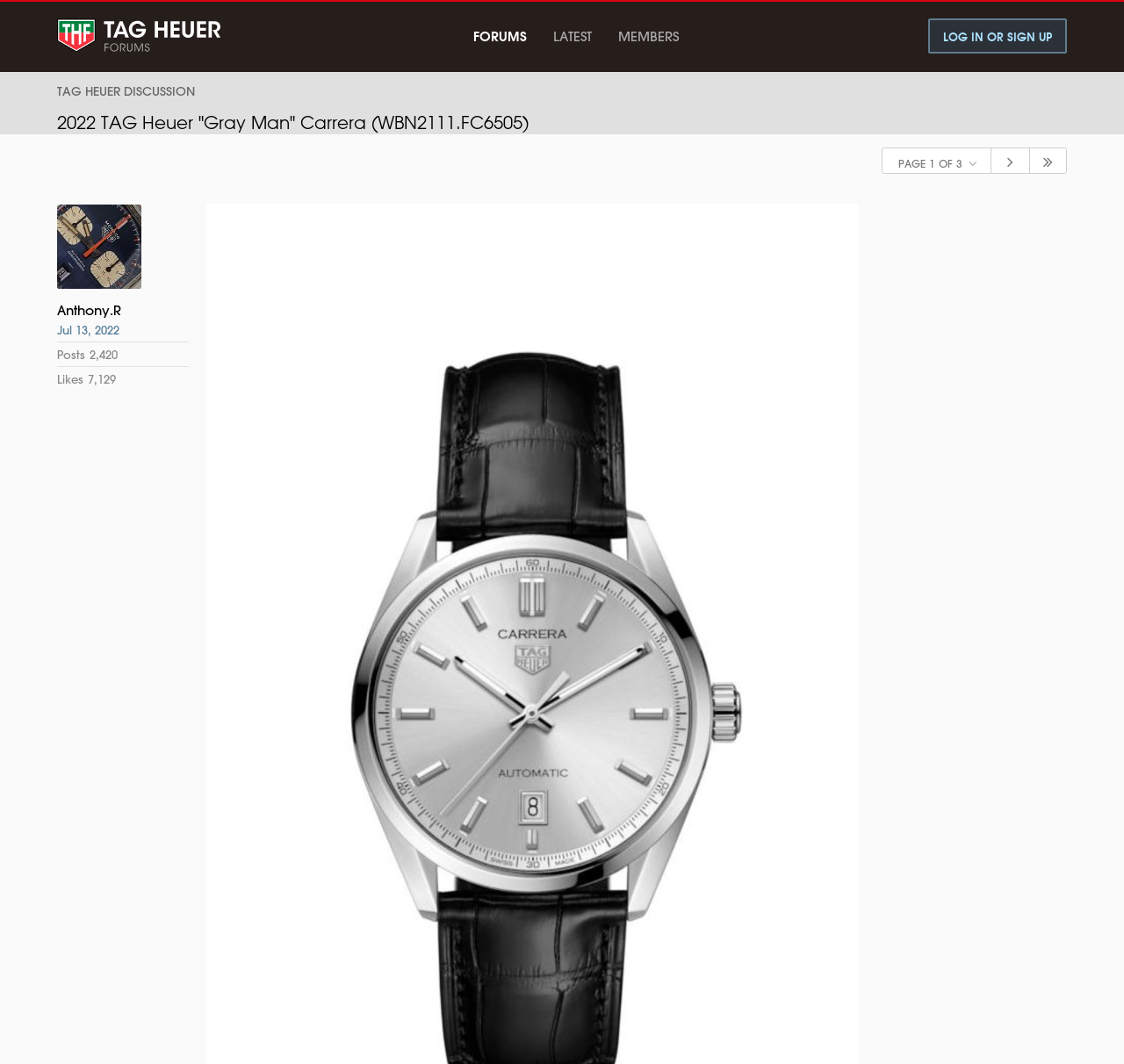Indicate the bounding box coordinates of the clickable region to achieve the following instruction: "log in or sign up."

[0.826, 0.017, 0.949, 0.05]